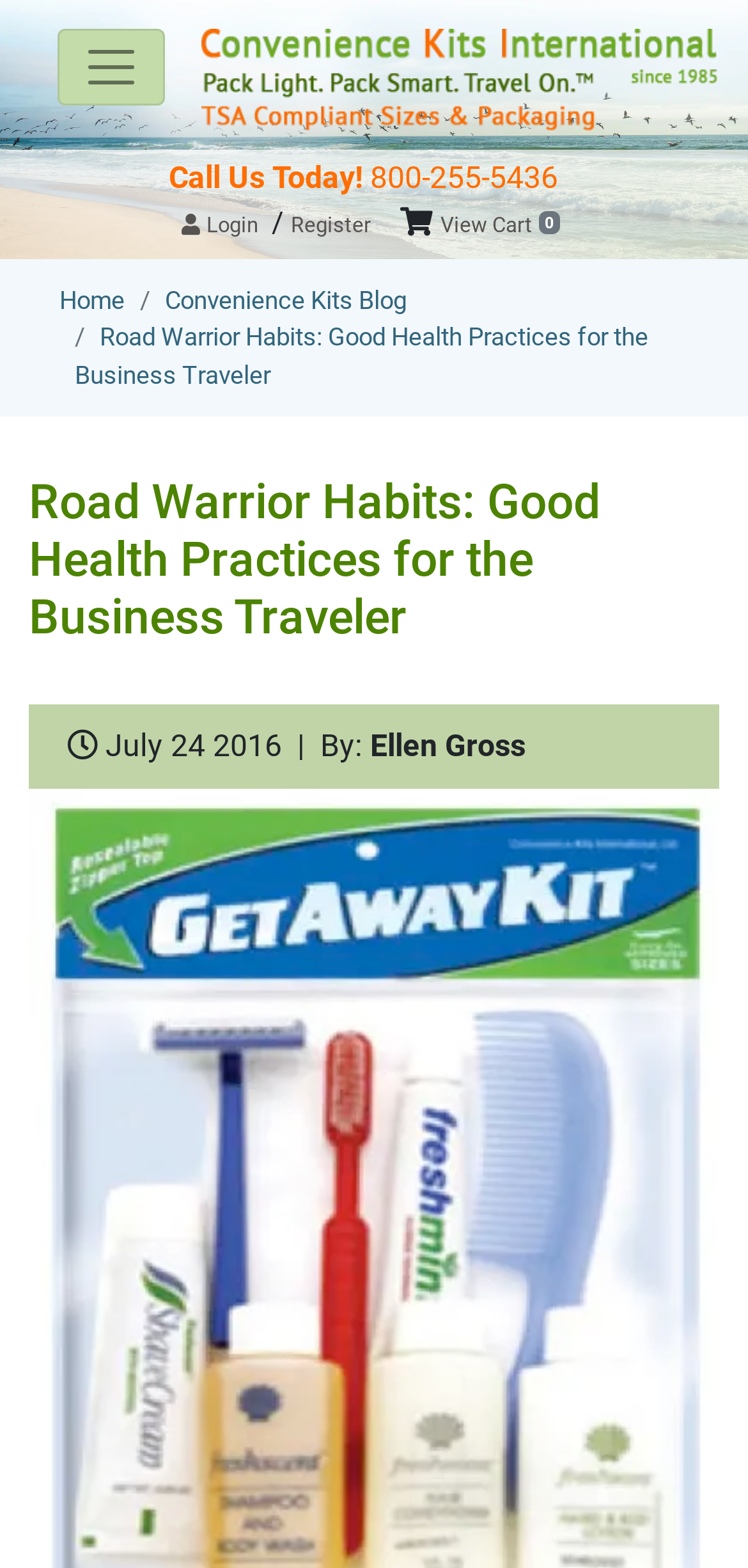Please mark the clickable region by giving the bounding box coordinates needed to complete this instruction: "Toggle navigation".

[0.077, 0.018, 0.221, 0.067]